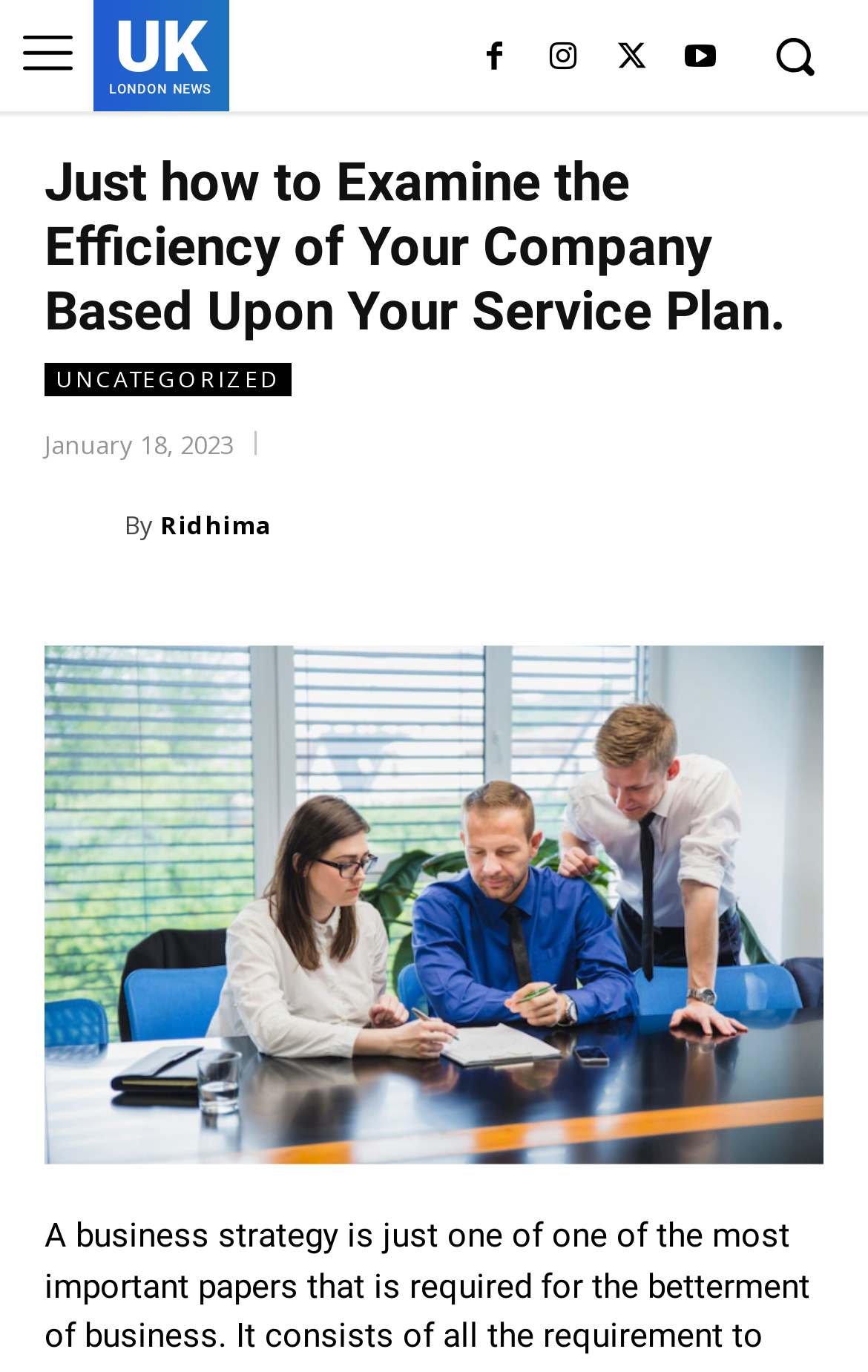Please specify the bounding box coordinates of the clickable region to carry out the following instruction: "Read the post dated January 18, 2023". The coordinates should be four float numbers between 0 and 1, in the format [left, top, right, bottom].

[0.051, 0.311, 0.269, 0.335]